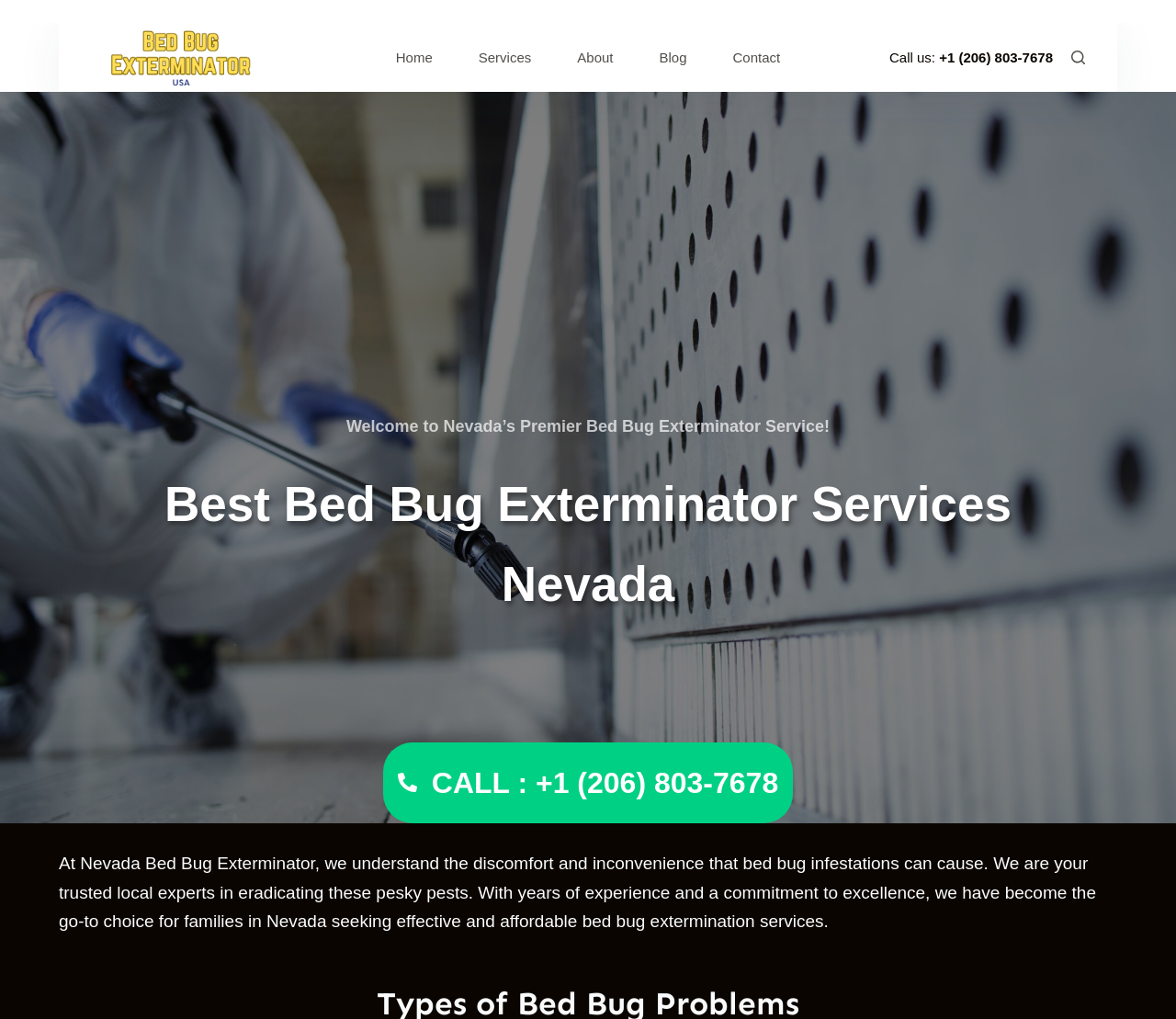Based on the image, provide a detailed response to the question:
What is the name of the company providing bed bug extermination services?

I found the company name by looking at the StaticText element with the text 'Welcome to Nevada’s Premier Bed Bug Exterminator Service!' and also the link with the text 'CALL : +1 (206) 803-7678' which mentions the company name.